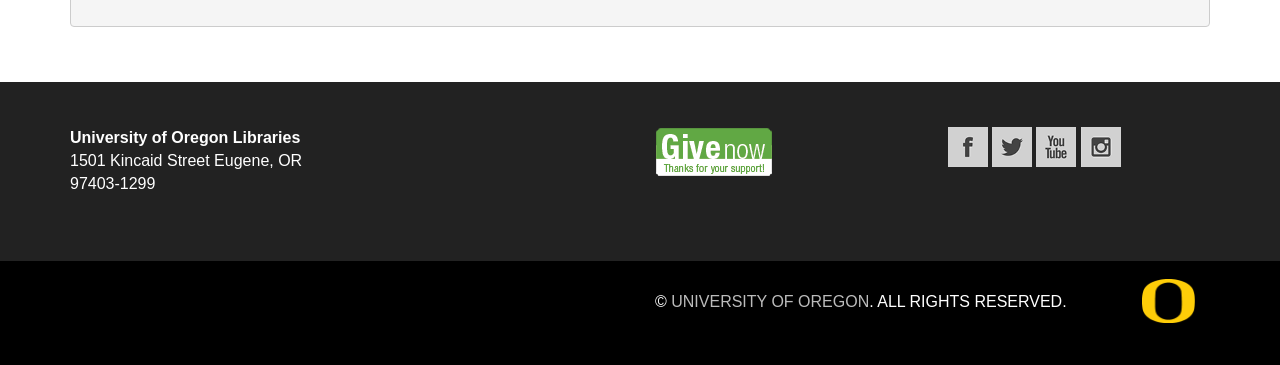What is the name of the university?
Please provide a detailed answer to the question.

The name of the university can be found in the top-left corner of the webpage, where it is written as 'University of Oregon Libraries'.